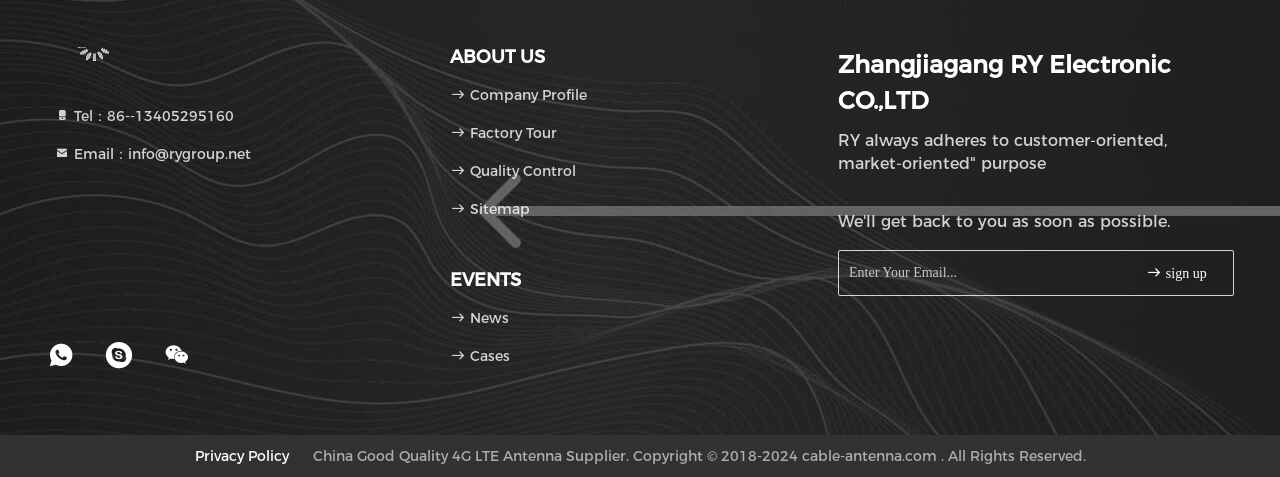Could you highlight the region that needs to be clicked to execute the instruction: "Check Privacy Policy"?

[0.152, 0.937, 0.225, 0.975]